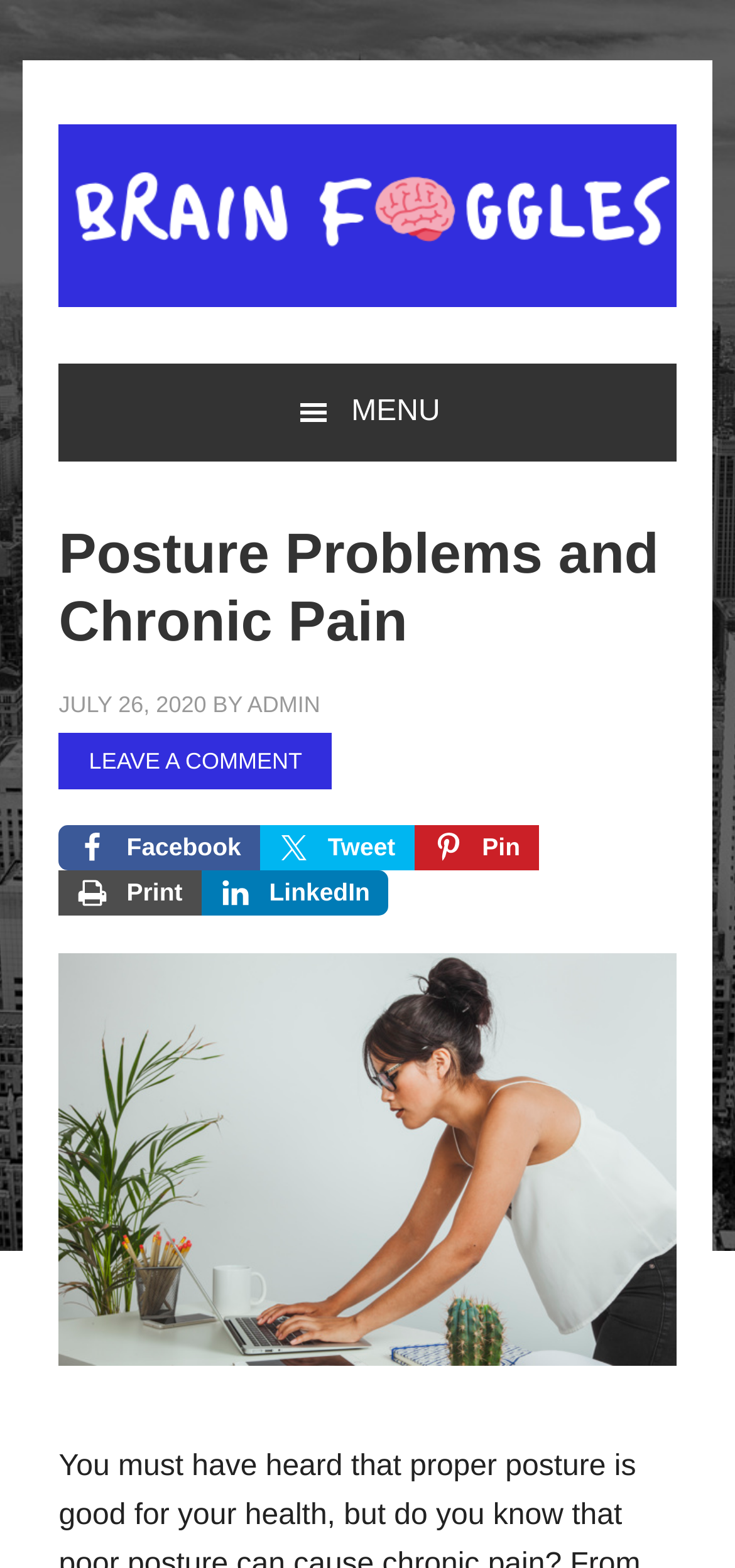Predict the bounding box for the UI component with the following description: "Leave a Comment".

[0.08, 0.467, 0.452, 0.503]